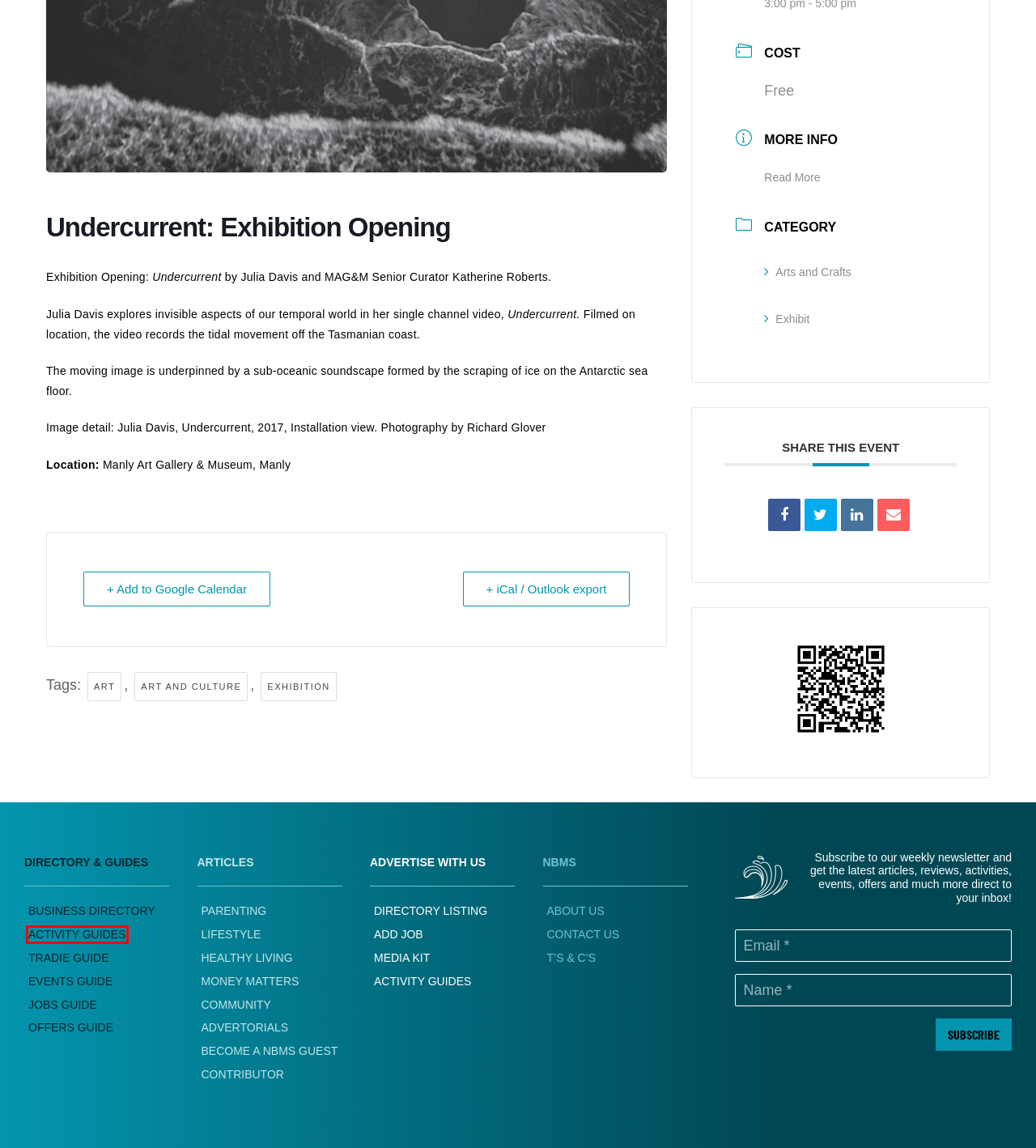Check out the screenshot of a webpage with a red rectangle bounding box. Select the best fitting webpage description that aligns with the new webpage after clicking the element inside the bounding box. Here are the candidates:
A. Rainy Day Ideas | Indoor Activities Northern Beaches
B. Activity Guides Archives - Northern Beaches Mums
C. Arts and Crafts Archives - Northern Beaches Mums
D. Local Playgrounds List - Northern Beaches Mums
E. Exhibition Archives - Northern Beaches Mums
F. Art and Culture Archives - Northern Beaches Mums
G. Child and Family Health Nursing
H. Become A NBMs Guest Contributor | Northern Beaches Mums

B